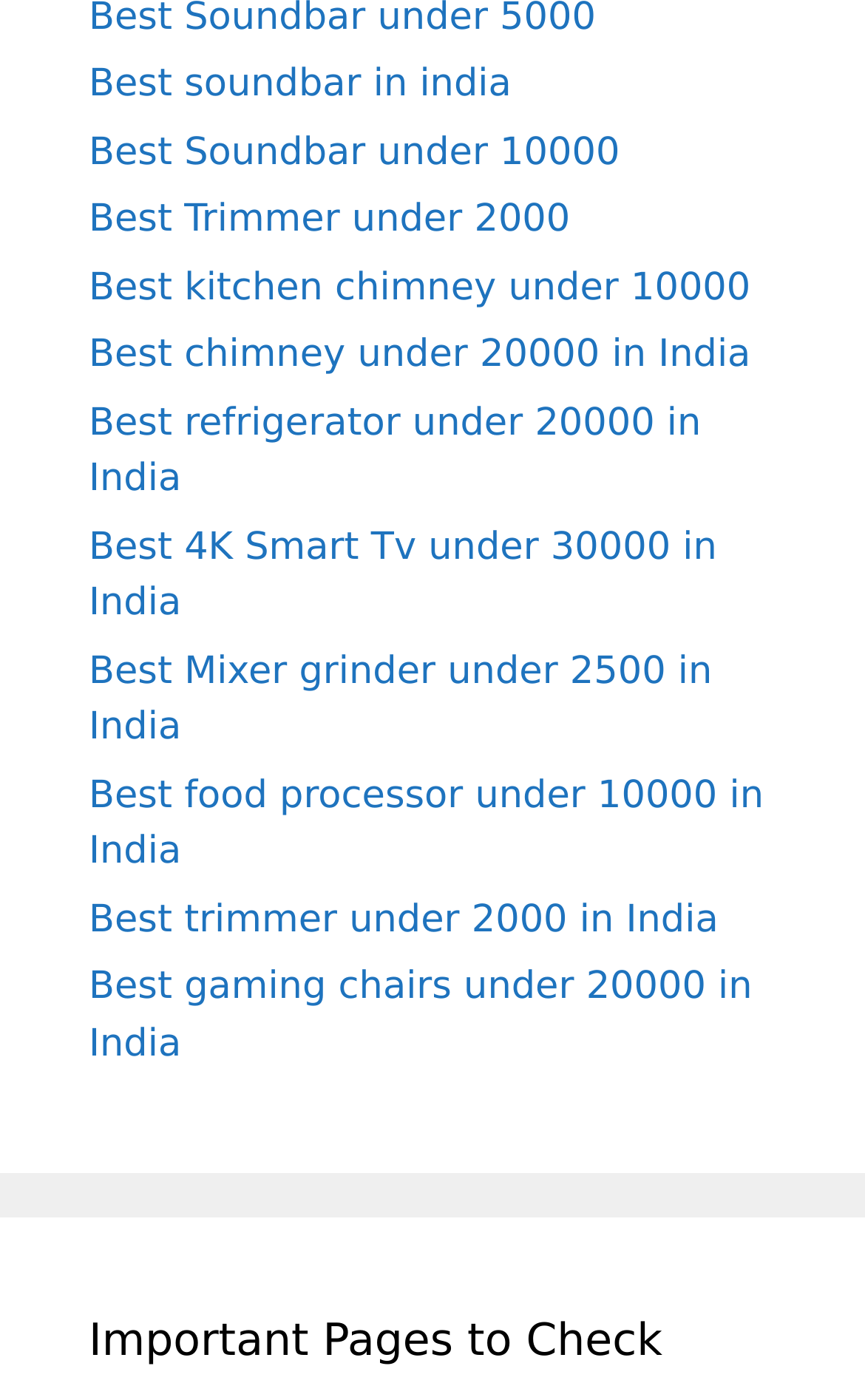What is the category of the first product?
Can you give a detailed and elaborate answer to the question?

The first link on the webpage is 'Best soundbar in india', which suggests that the first product is a soundbar.